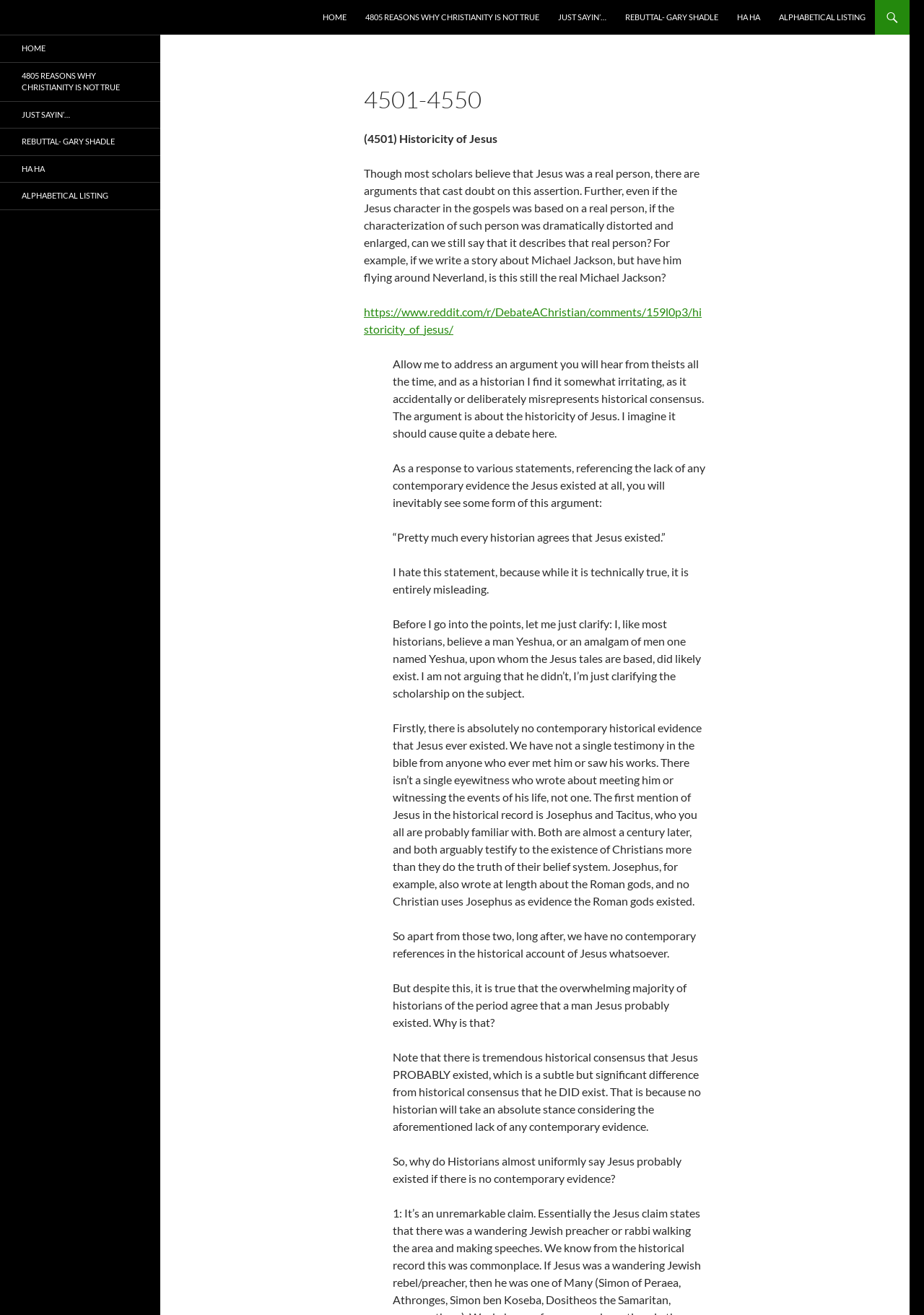Create a detailed narrative describing the layout and content of the webpage.

This webpage appears to be a blog or article discussing the topic of Christianity, specifically presenting arguments against its validity. At the top of the page, there is a heading that reads "4805 Reasons Christianity is False" and a link with the same text. Below this, there are several links to other pages or sections, including "HOME", "4805 Reasons Why Christianity is Not True", "JUST SAYIN'…", "REBUTTAL- GARY SHADLE", "HA HA", and "ALPHABETICAL LISTING". These links are arranged horizontally across the top of the page.

Below the links, there is a section with a heading "4501-4550" and a series of static text elements that appear to be a blog post or article. The text discusses the historicity of Jesus, presenting arguments that while most scholars believe Jesus was a real person, there are doubts about the accuracy of the characterization of Jesus in the gospels. The text also addresses the lack of contemporary historical evidence for Jesus' existence and the limitations of using later historical accounts, such as those by Josephus and Tacitus, as evidence.

The article is divided into several paragraphs, with each paragraph discussing a specific point or argument. There are also links to external sources, such as a Reddit thread, embedded within the text. Overall, the webpage appears to be a critical examination of Christianity, presenting arguments and evidence to support the claim that it is not true.